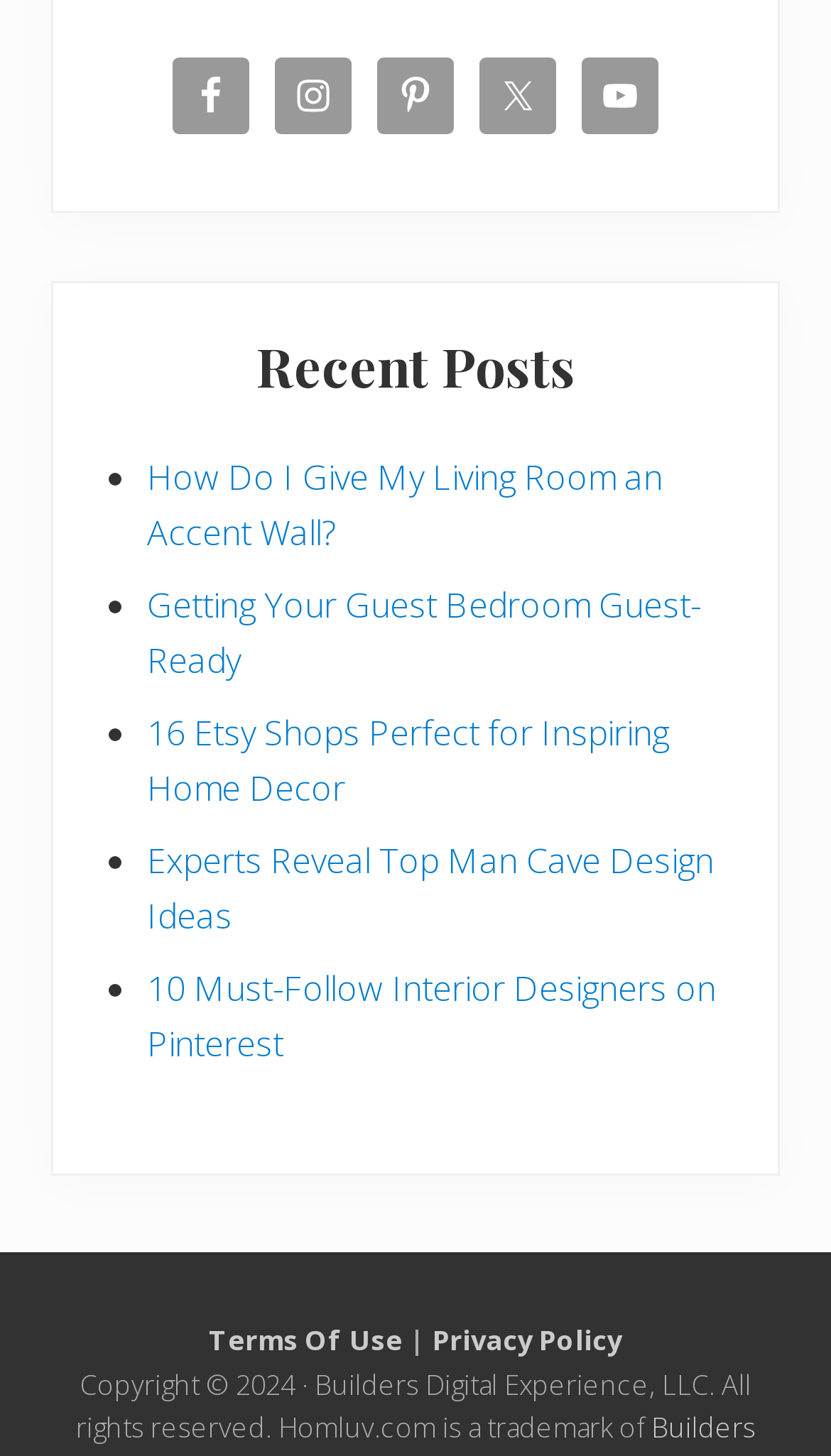What is the copyright year of the webpage?
Using the image, respond with a single word or phrase.

2024